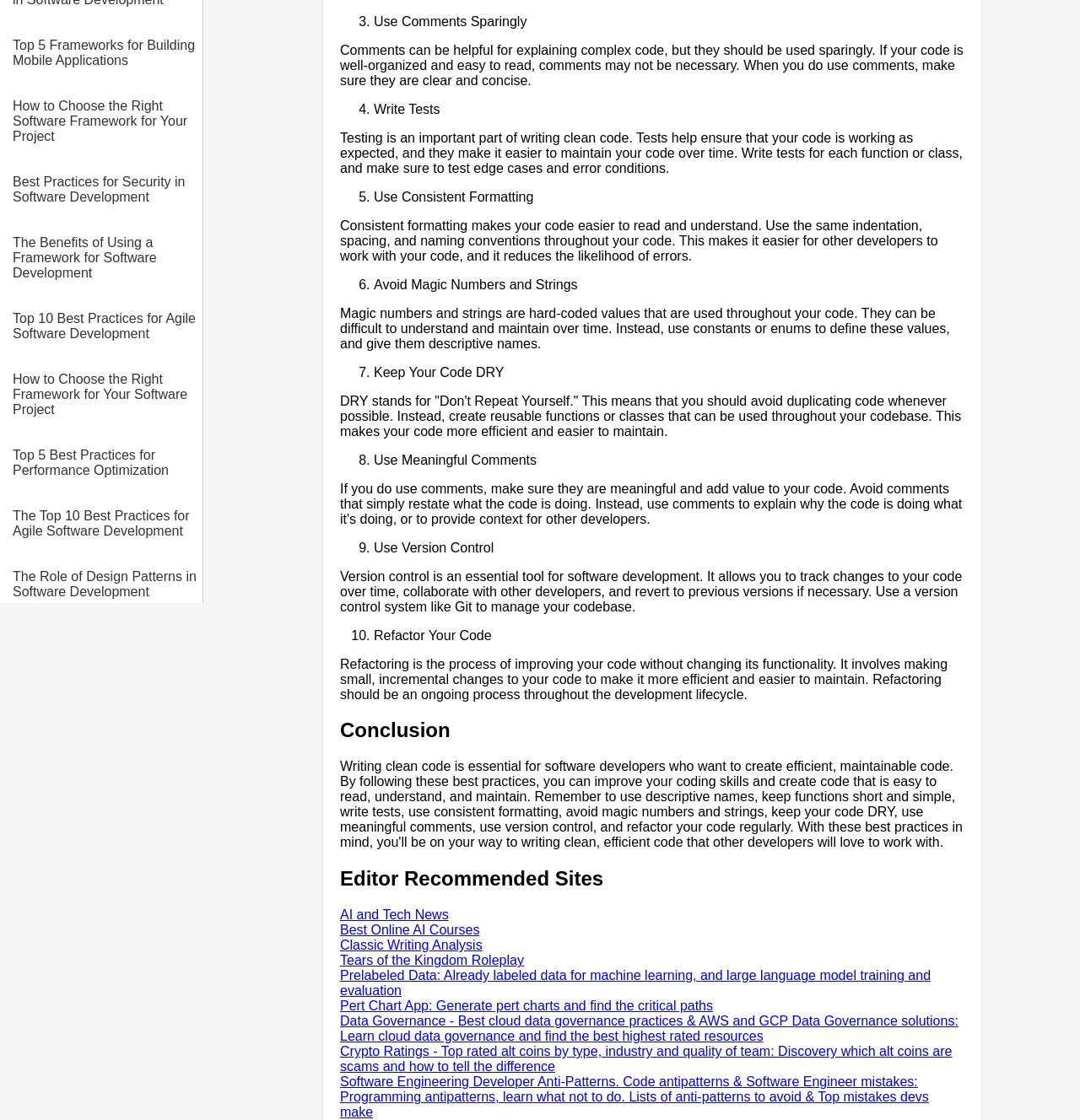Find the bounding box of the element with the following description: "Classic Writing Analysis". The coordinates must be four float numbers between 0 and 1, formatted as [left, top, right, bottom].

[0.315, 0.837, 0.447, 0.85]